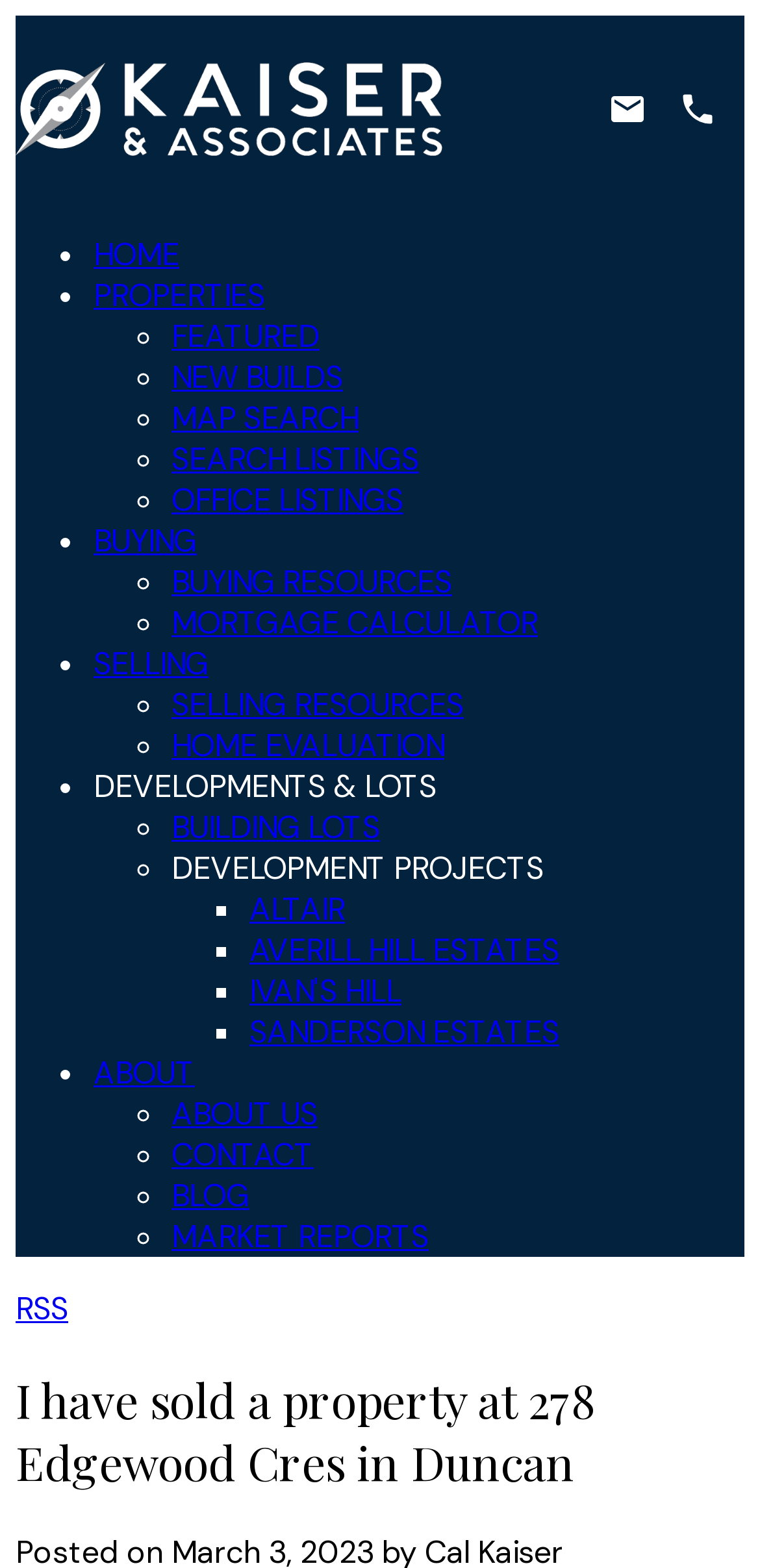What is the name of the community?
Use the image to answer the question with a single word or phrase.

Stonewood Village